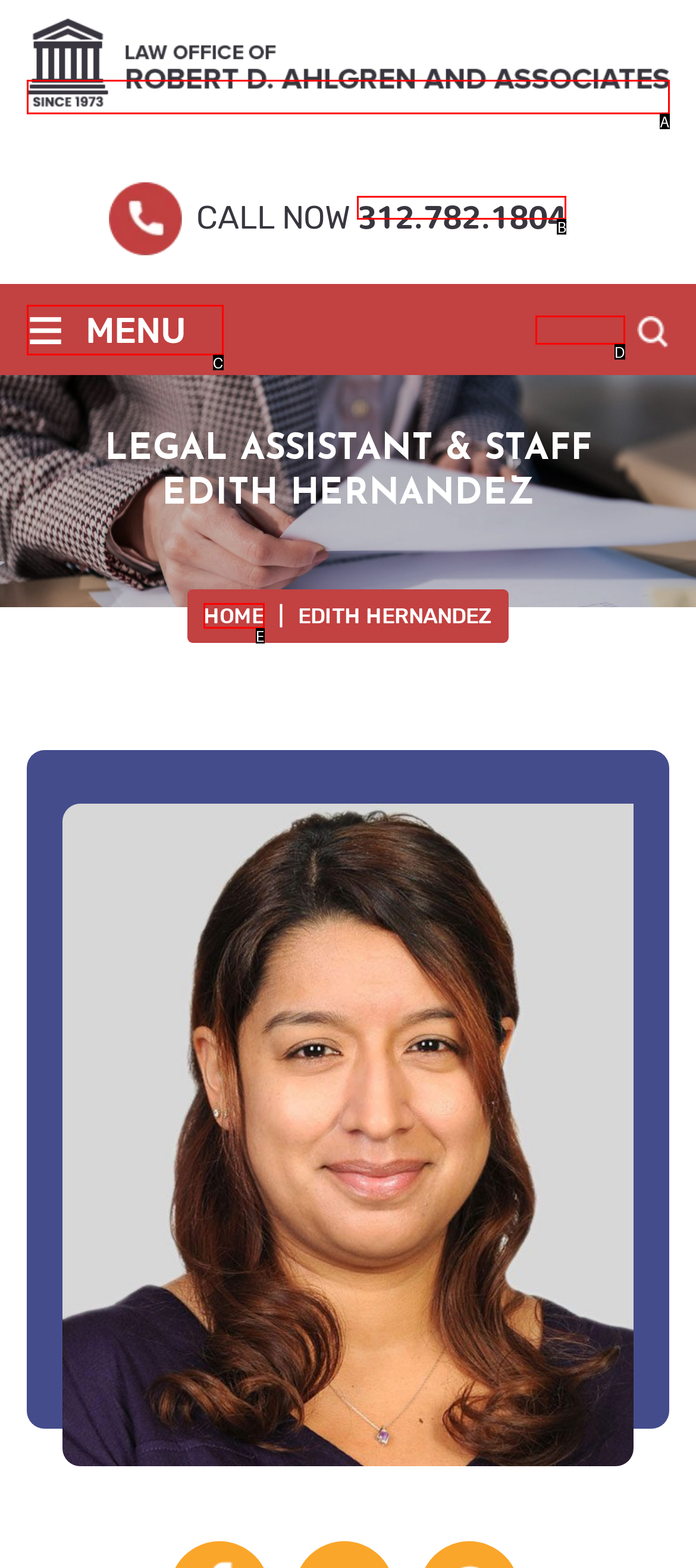Match the description: alt="Ahlgren" to one of the options shown. Reply with the letter of the best match.

A